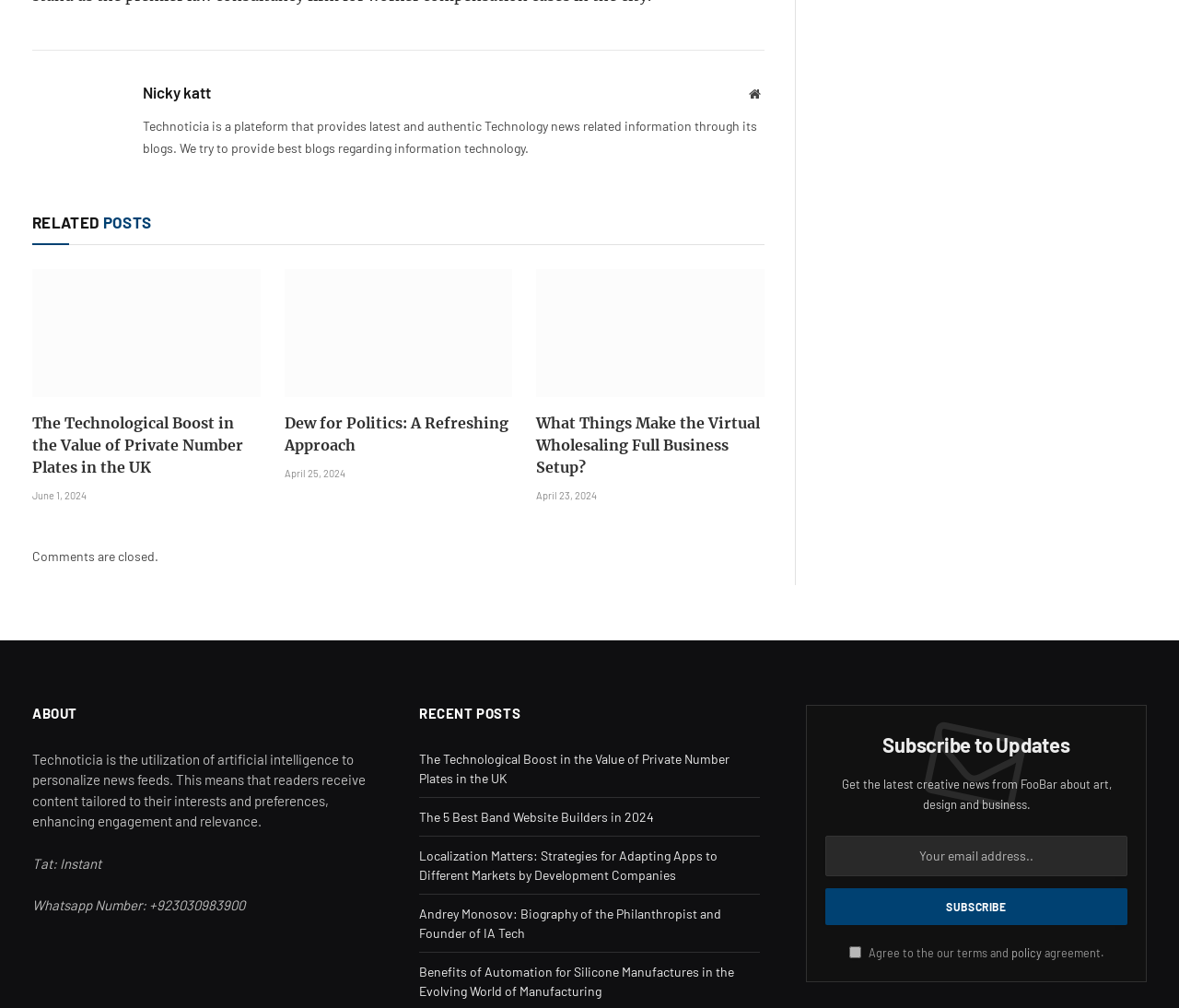Identify the bounding box coordinates for the UI element described as follows: Nicky katt. Use the format (top-left x, top-left y, bottom-right x, bottom-right y) and ensure all values are floating point numbers between 0 and 1.

[0.121, 0.083, 0.179, 0.101]